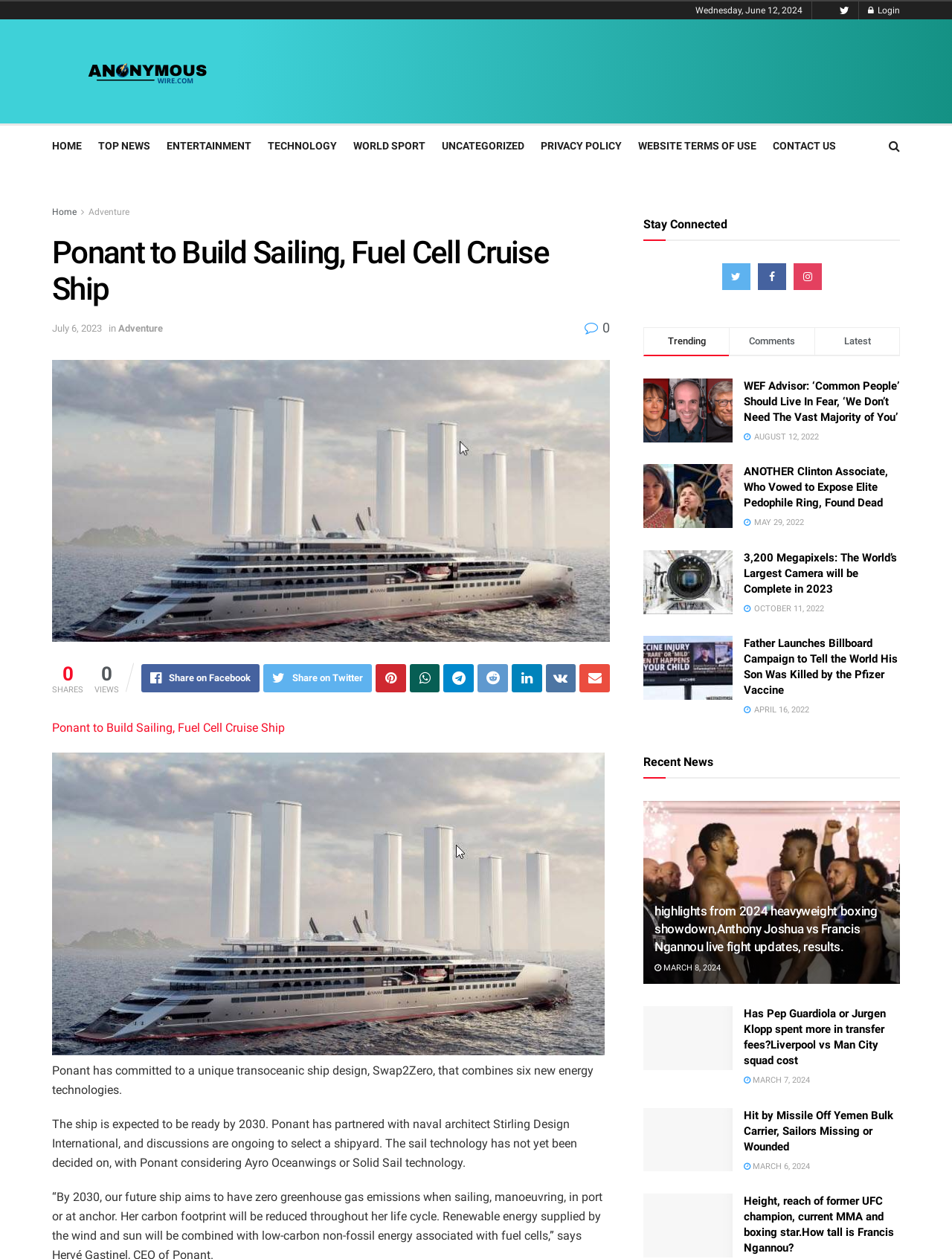Determine the bounding box coordinates of the clickable area required to perform the following instruction: "View the 'Recent News' section". The coordinates should be represented as four float numbers between 0 and 1: [left, top, right, bottom].

[0.676, 0.595, 0.749, 0.616]